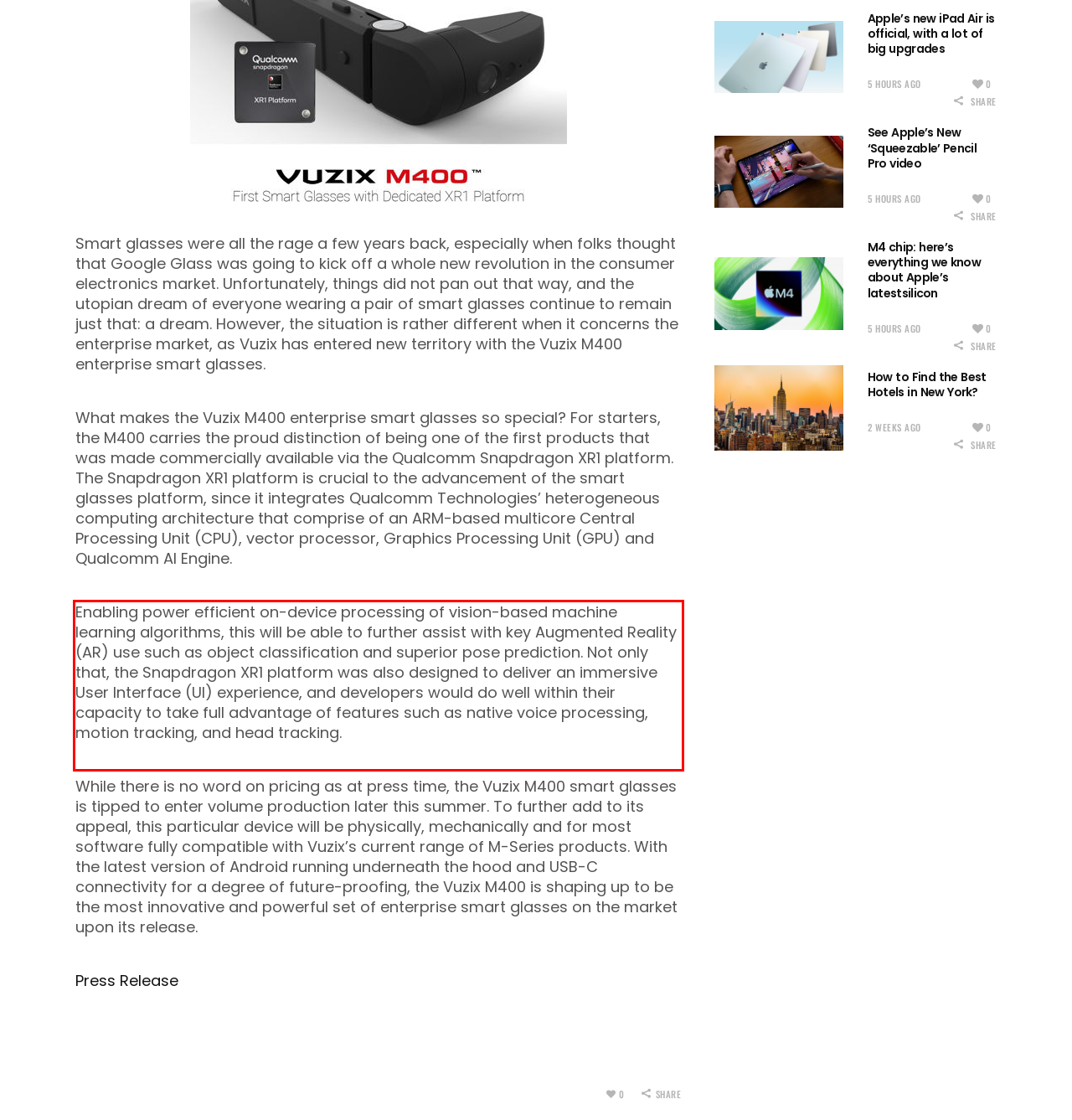Using the provided screenshot of a webpage, recognize and generate the text found within the red rectangle bounding box.

Enabling power efficient on-device processing of vision-based machine learning algorithms, this will be able to further assist with key Augmented Reality (AR) use such as object classification and superior pose prediction. Not only that, the Snapdragon XR1 platform was also designed to deliver an immersive User Interface (UI) experience, and developers would do well within their capacity to take full advantage of features such as native voice processing, motion tracking, and head tracking.